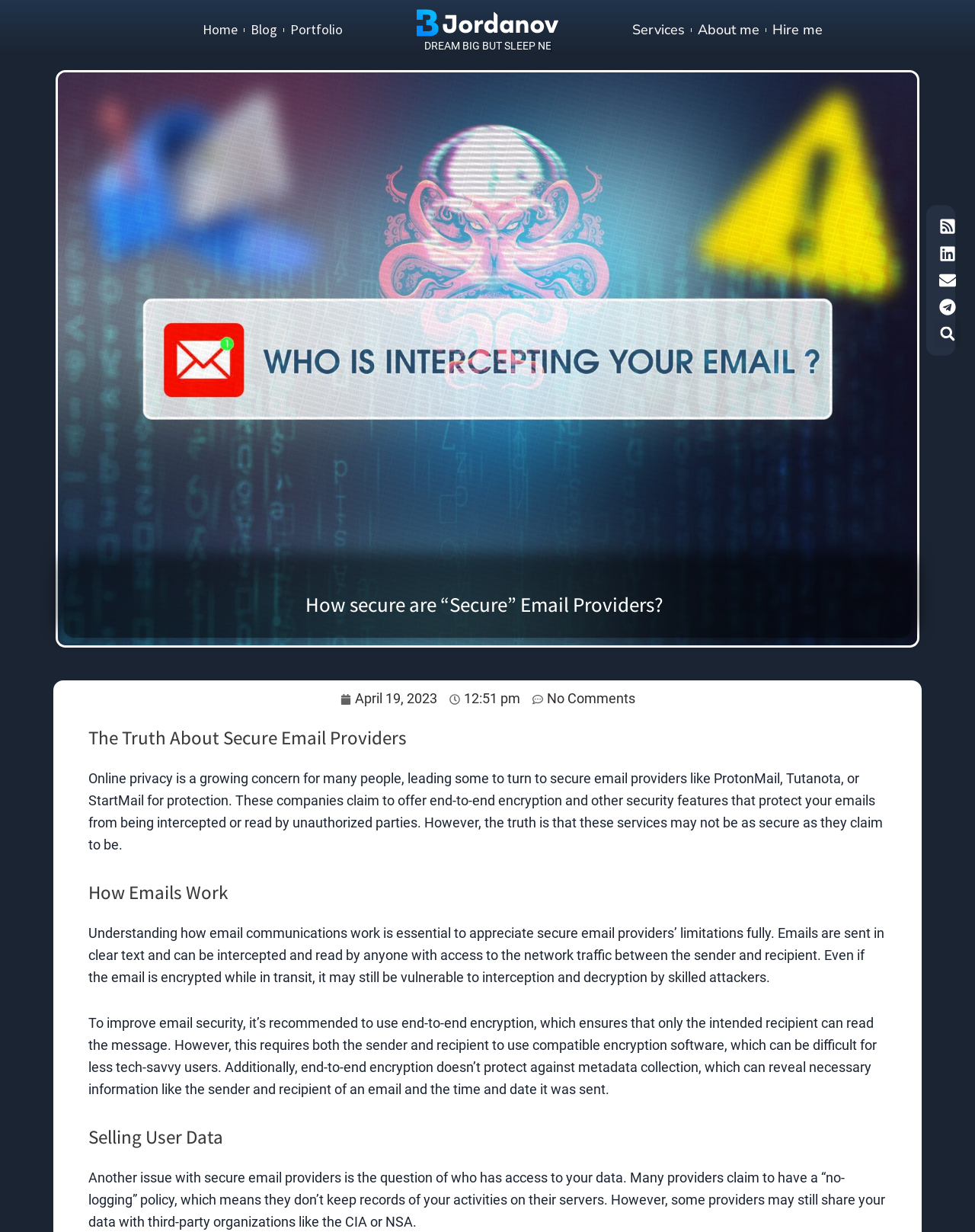Please provide the bounding box coordinate of the region that matches the element description: About me. Coordinates should be in the format (top-left x, top-left y, bottom-right x, bottom-right y) and all values should be between 0 and 1.

[0.716, 0.016, 0.779, 0.033]